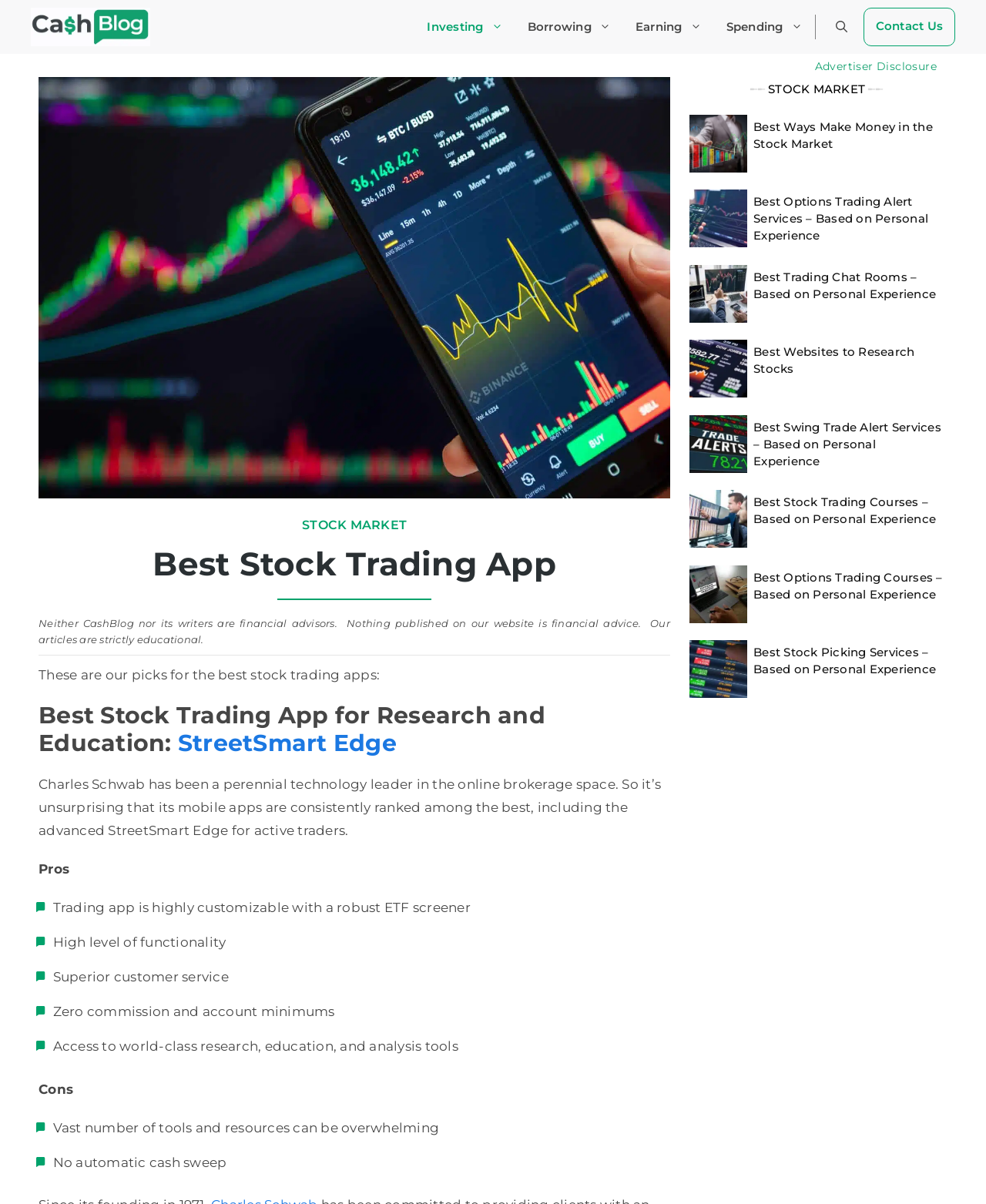Pinpoint the bounding box coordinates of the area that should be clicked to complete the following instruction: "Visit the 'Best Options Trading Alert Services' page". The coordinates must be given as four float numbers between 0 and 1, i.e., [left, top, right, bottom].

[0.764, 0.161, 0.957, 0.203]